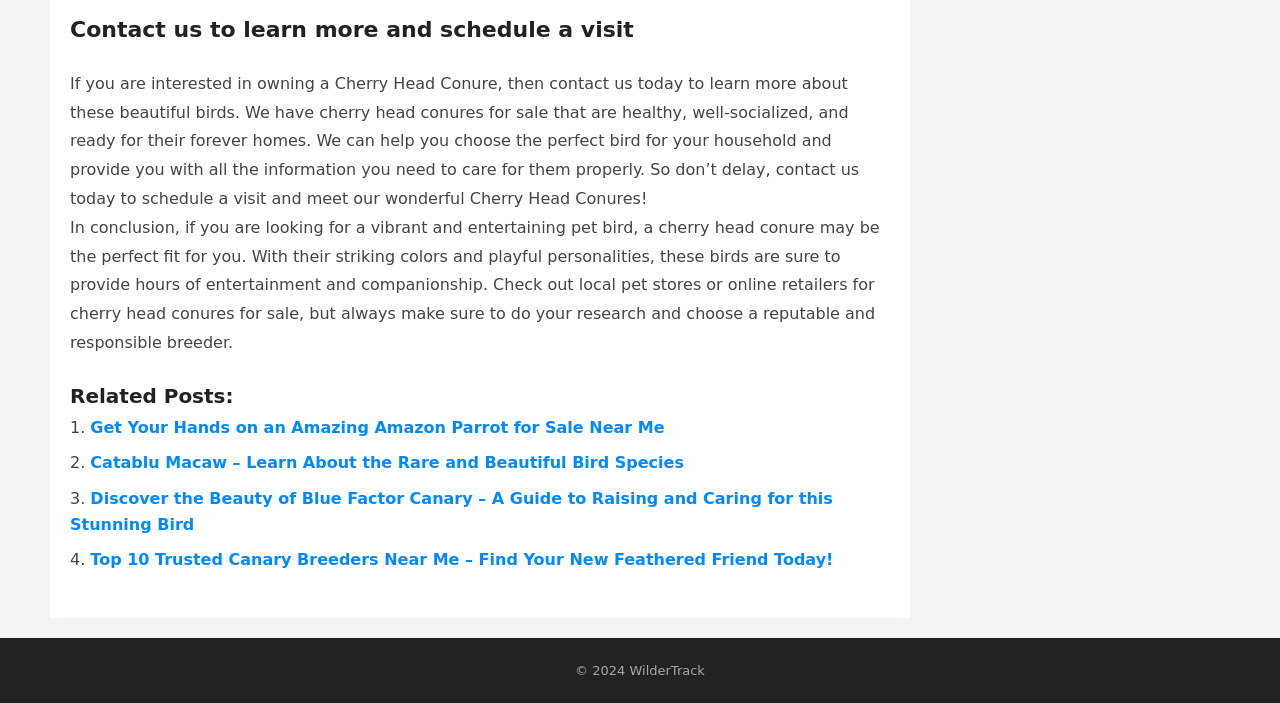What is the copyright year mentioned?
From the screenshot, supply a one-word or short-phrase answer.

2024